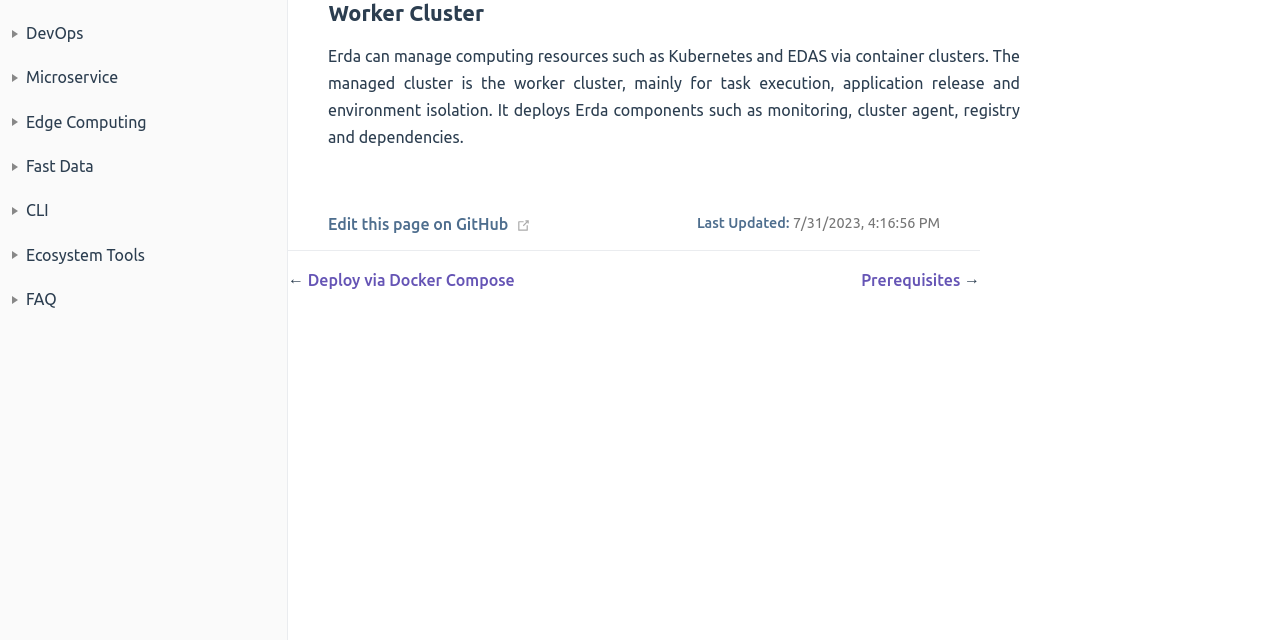Using the webpage screenshot, locate the HTML element that fits the following description and provide its bounding box: "Edit this page on GitHub".

[0.256, 0.337, 0.397, 0.365]